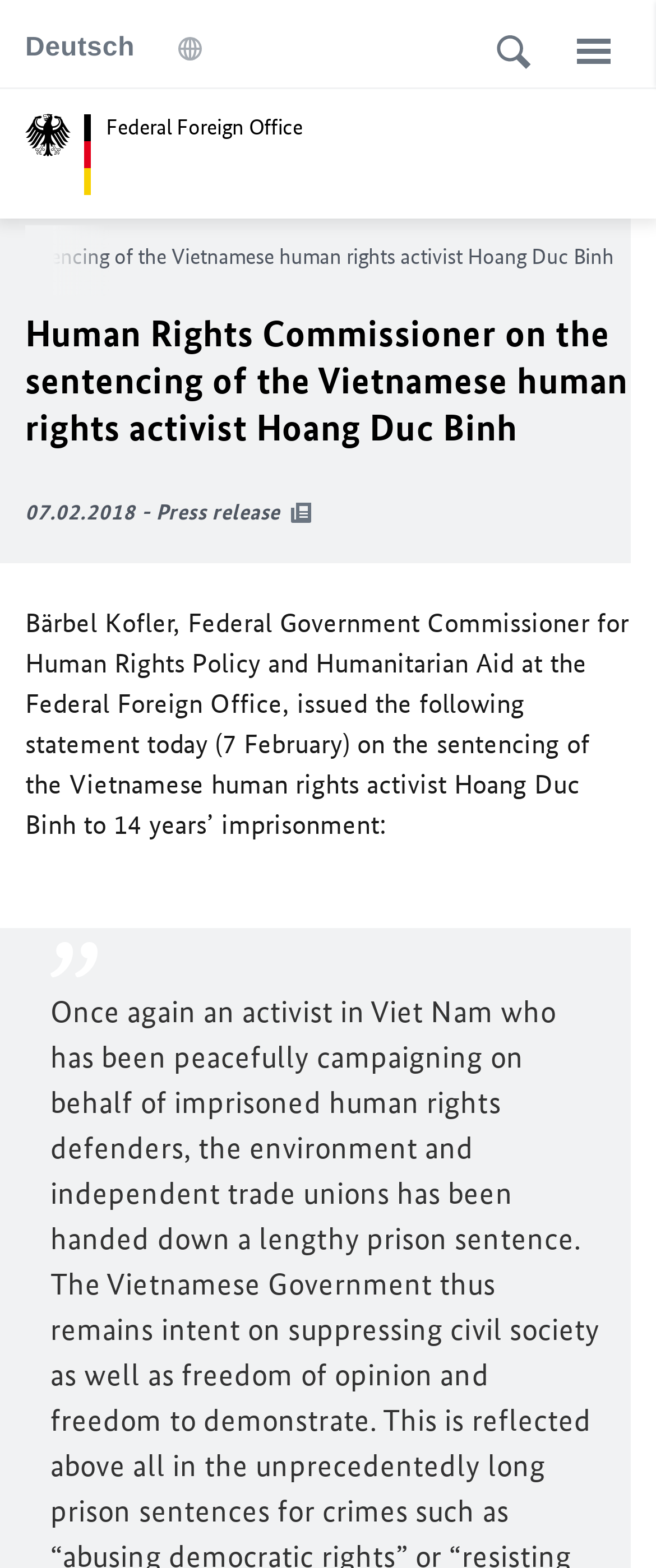What is the date of the press release?
Please give a detailed answer to the question using the information shown in the image.

I found the answer by looking at the text content of the webpage, specifically the line that says '07.02.2018 - Press release'.